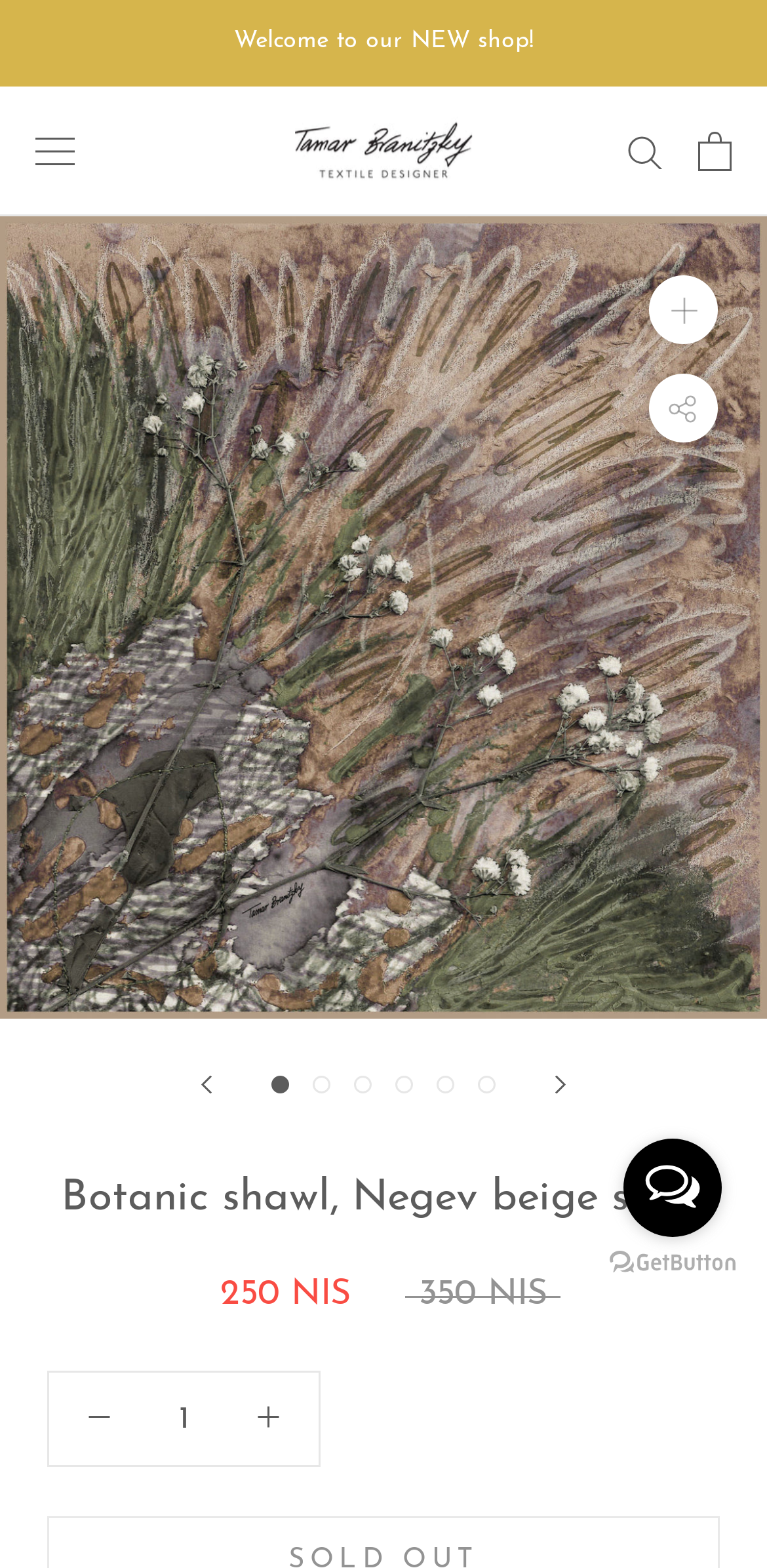Please identify the bounding box coordinates of the region to click in order to complete the task: "Search". The coordinates must be four float numbers between 0 and 1, specified as [left, top, right, bottom].

[0.818, 0.086, 0.864, 0.107]